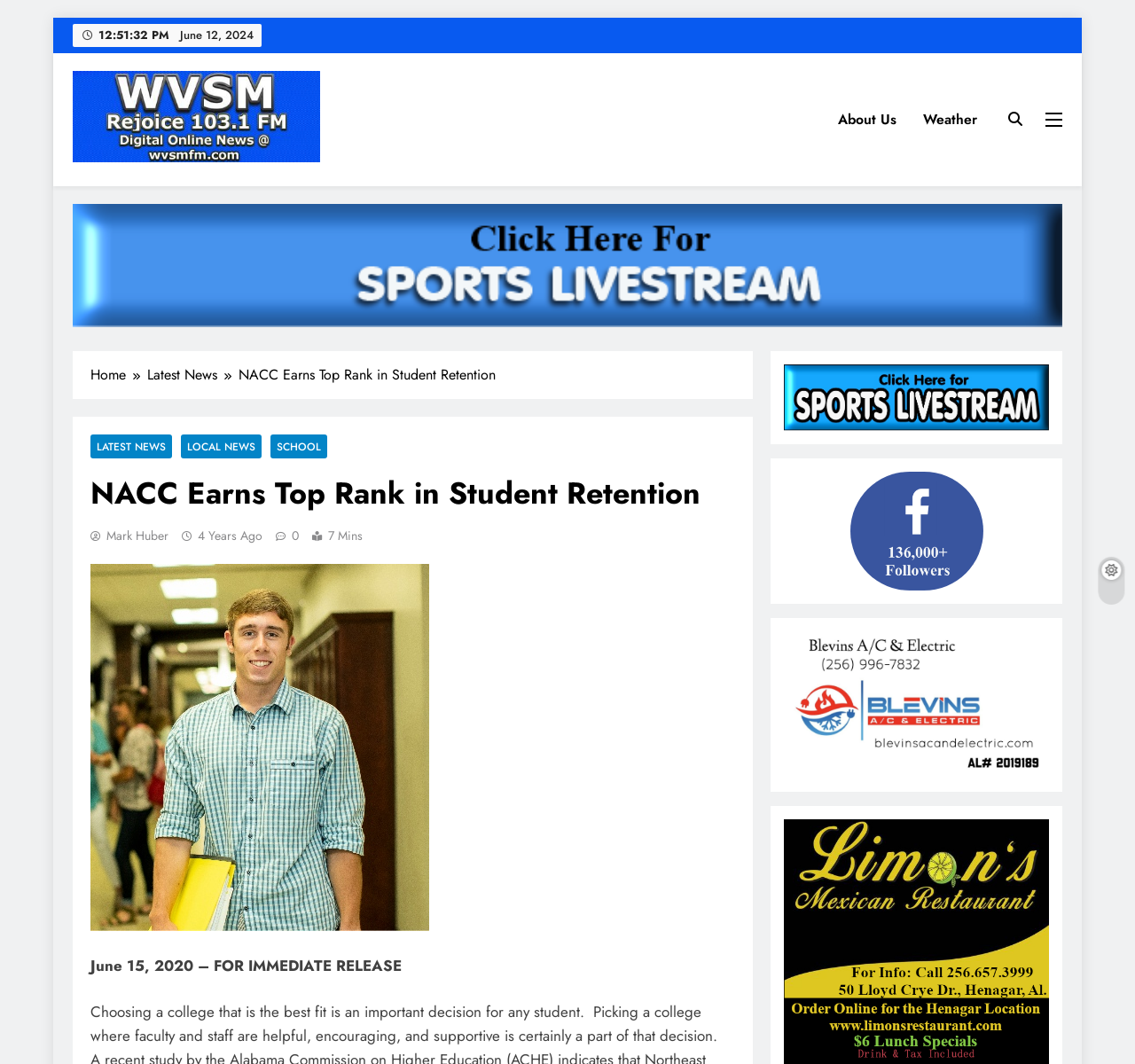What is the name of the online news website?
Use the screenshot to answer the question with a single word or phrase.

WVSM Digital Online News